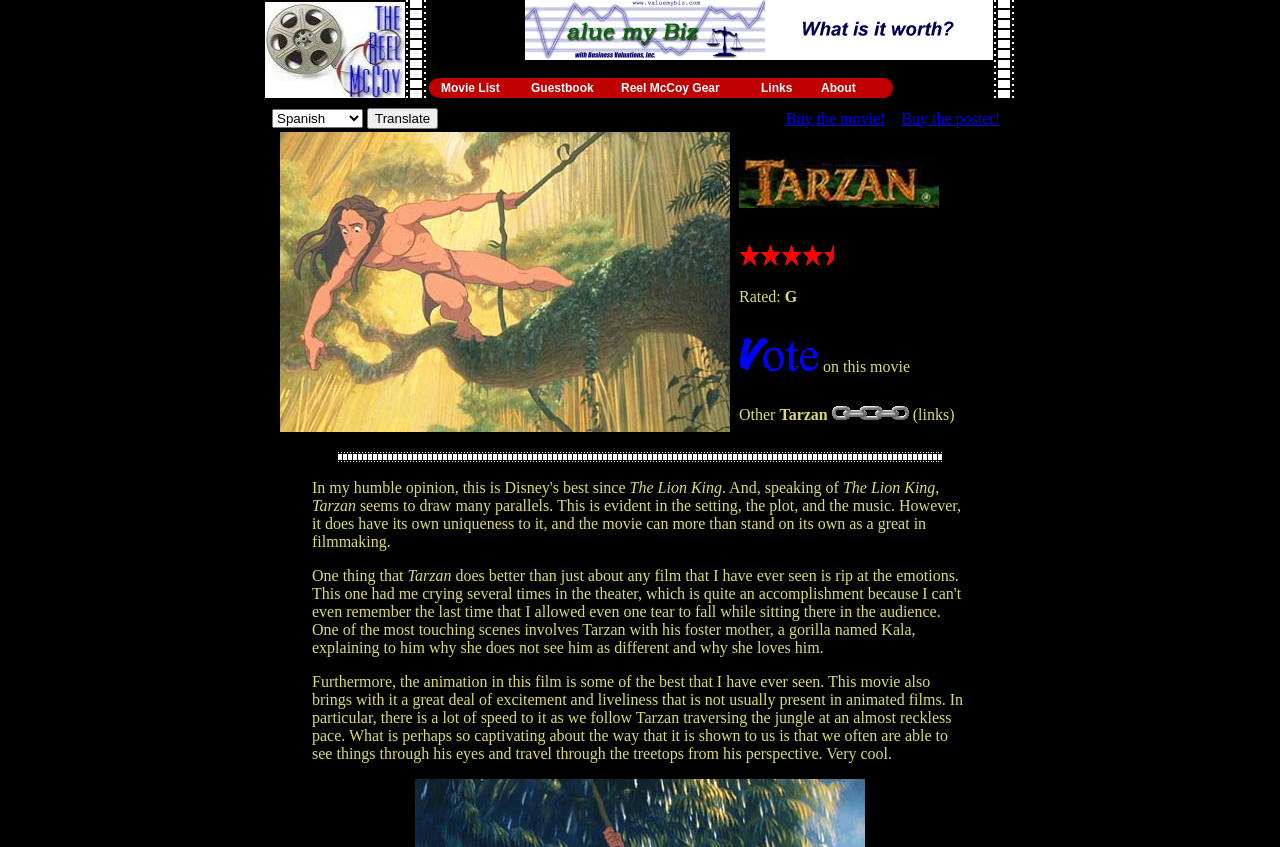Identify the bounding box coordinates for the element that needs to be clicked to fulfill this instruction: "Click on the 'home at The-Reel-McCoy' link". Provide the coordinates in the format of four float numbers between 0 and 1: [left, top, right, bottom].

[0.207, 0.099, 0.316, 0.119]